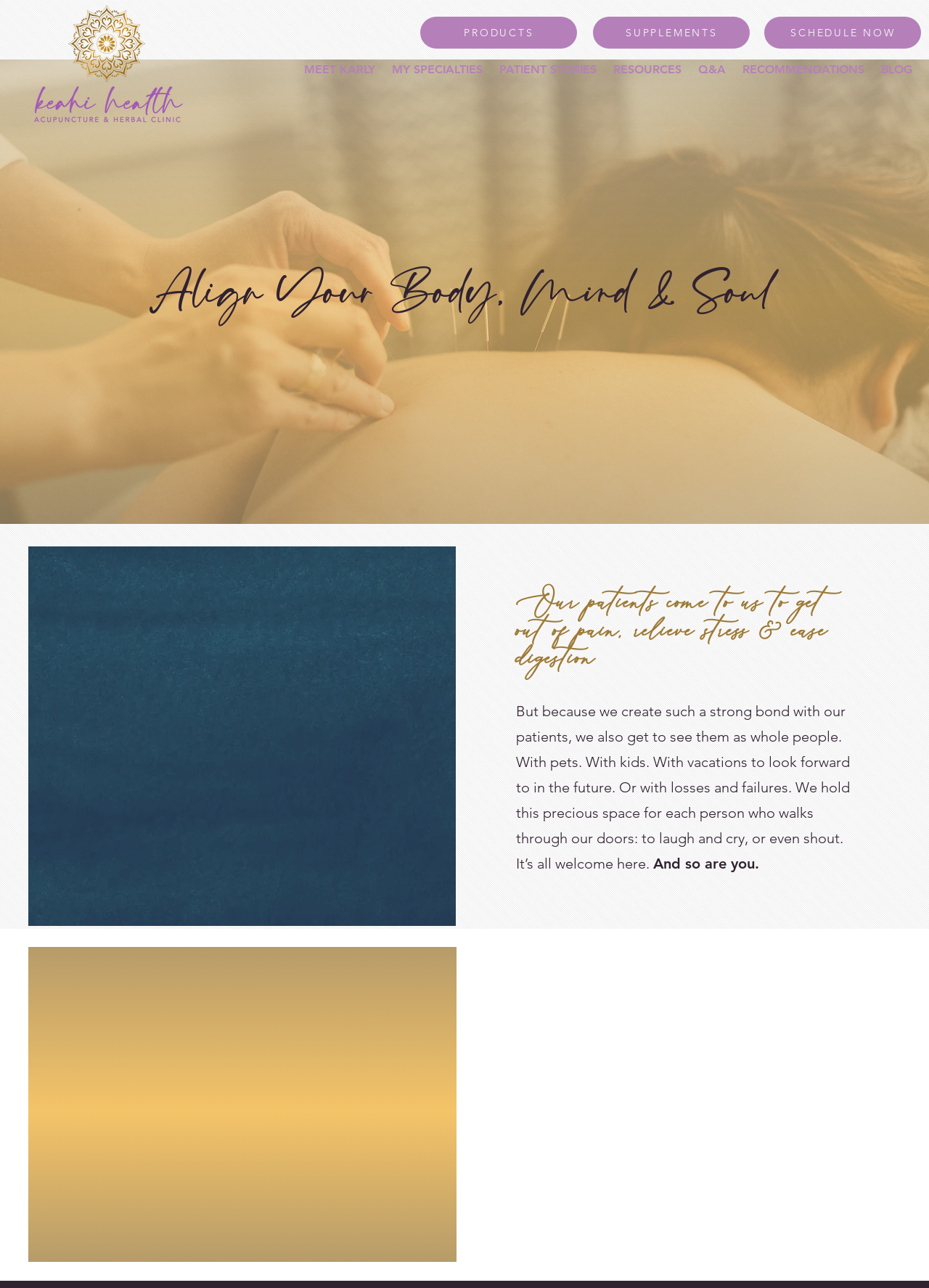What is the tagline of Karly Bannister Health & Wellness?
Refer to the image and provide a one-word or short phrase answer.

healing starts here